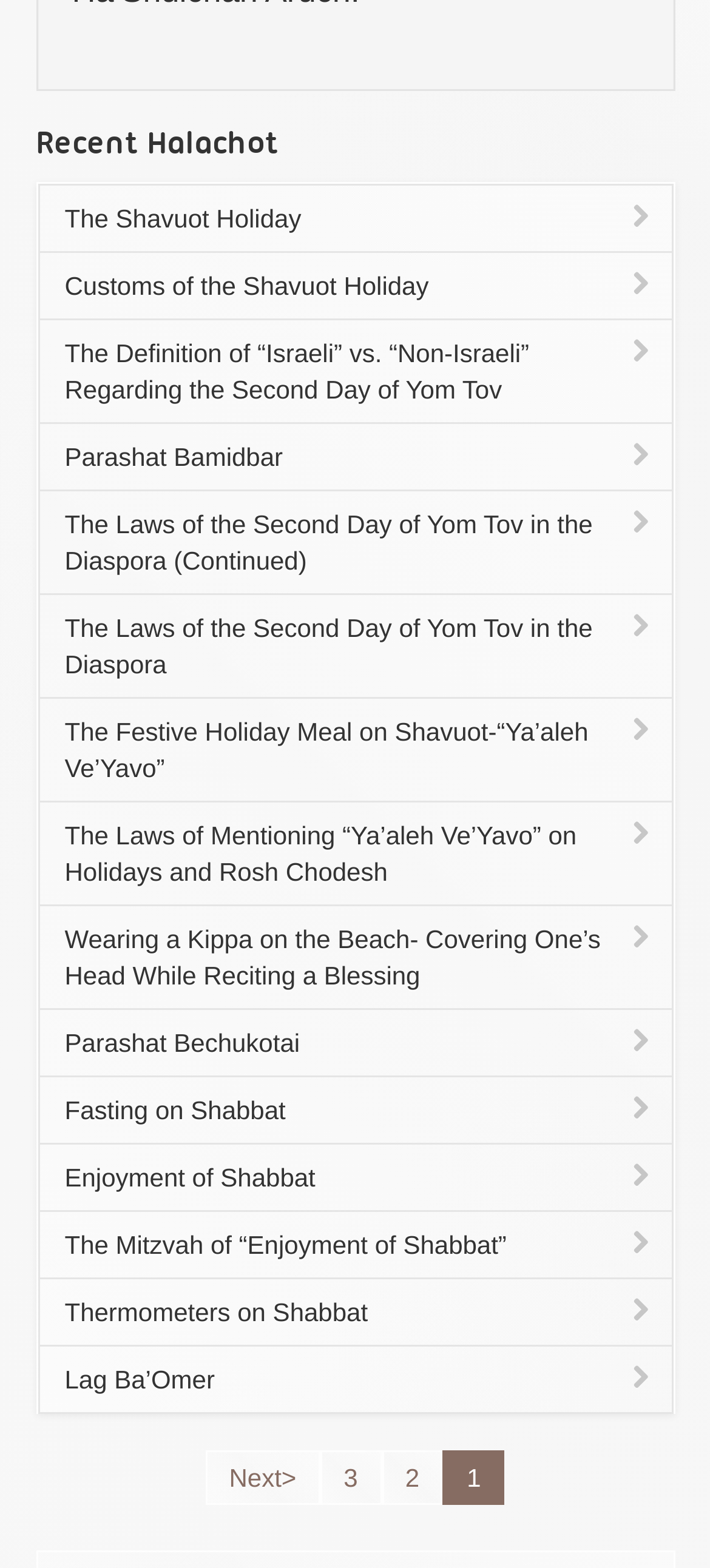How many links are there on the webpage? From the image, respond with a single word or brief phrase.

17